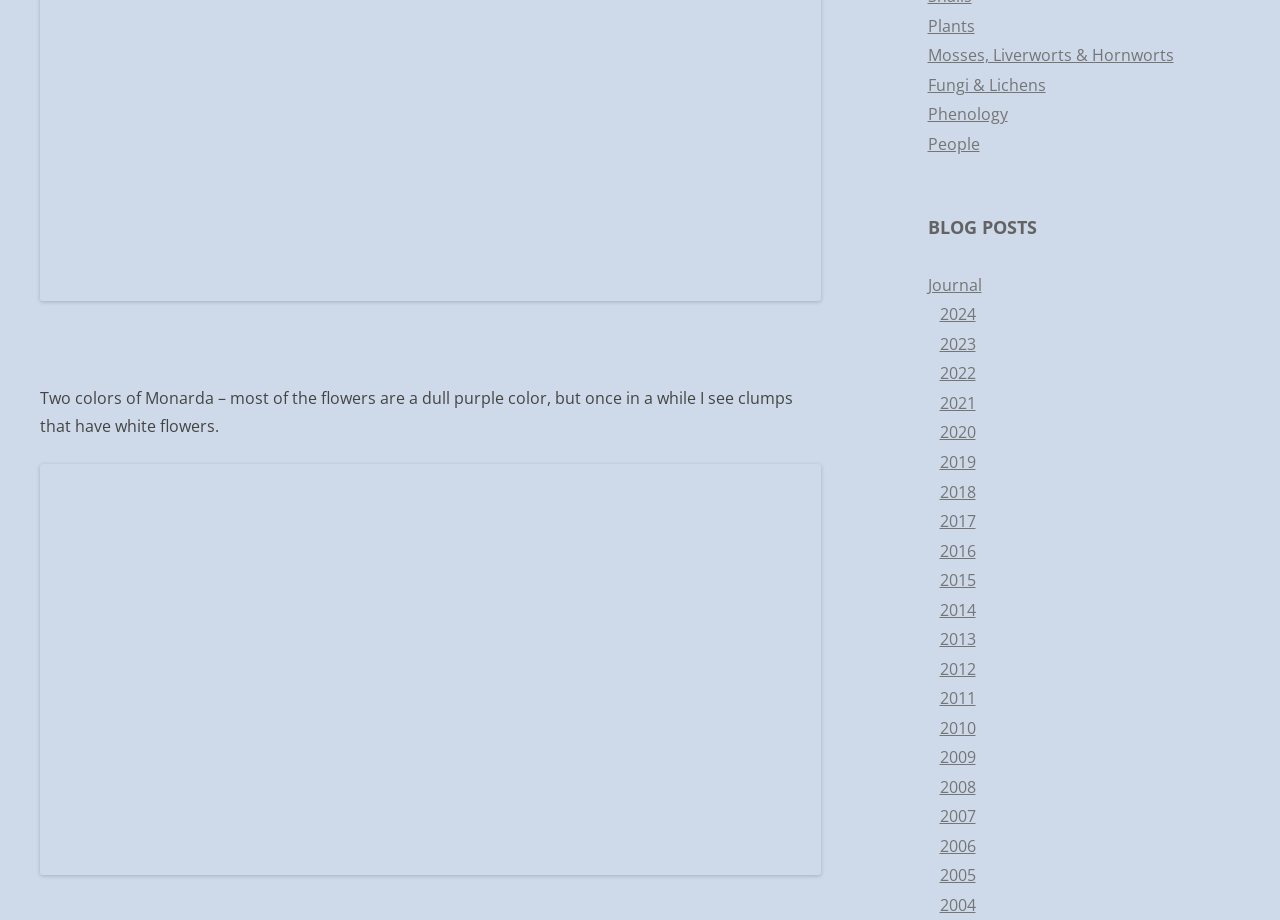What is the category of the link 'Journal'?
Utilize the image to construct a detailed and well-explained answer.

I found a link element with the text 'Journal' located near the heading element 'BLOG POSTS' and other link elements with texts such as 'Plants', 'Mosses, Liverworts & Hornworts', etc. This suggests that the link 'Journal' is likely a category of blog posts.